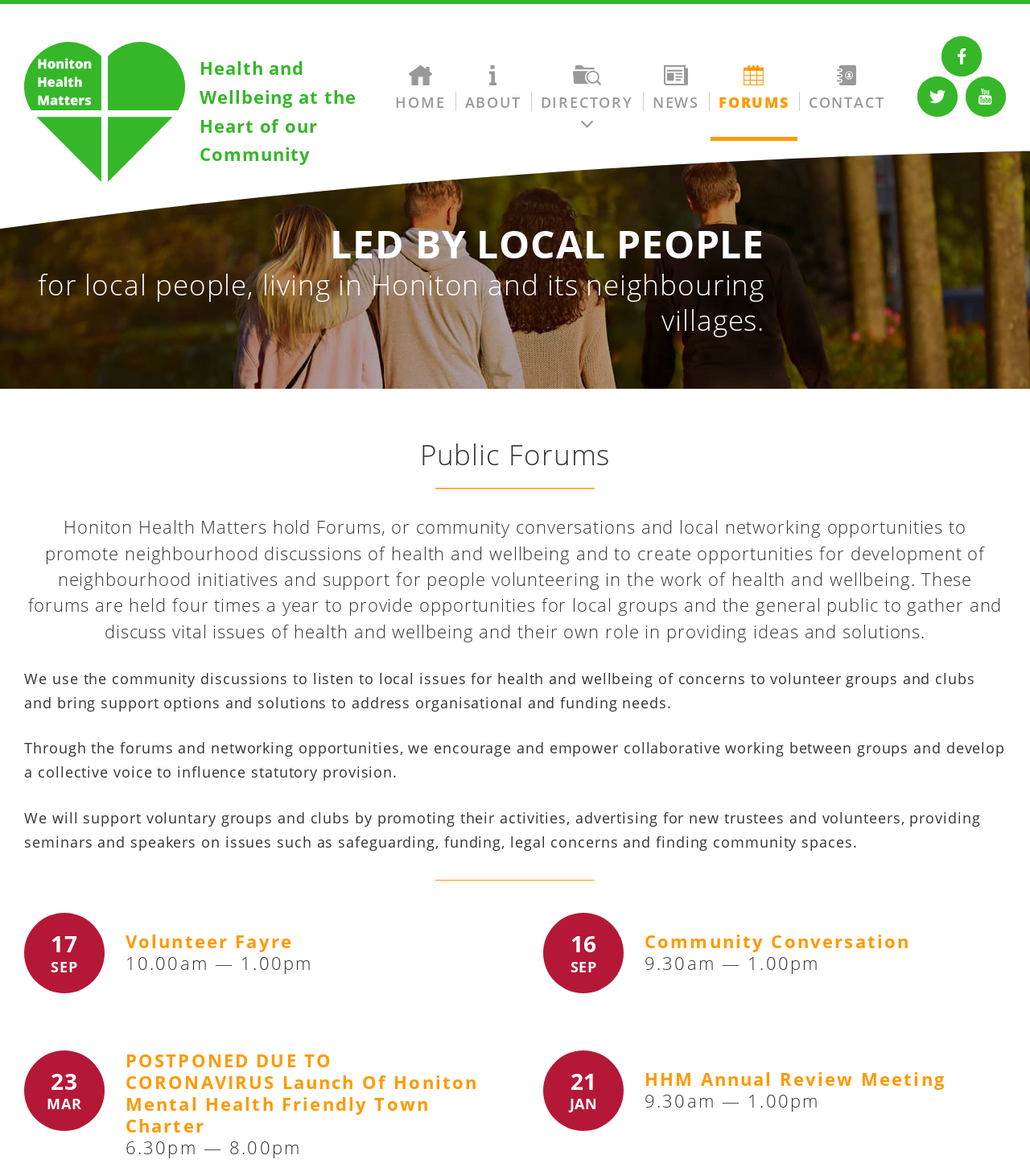Predict the bounding box coordinates of the area that should be clicked to accomplish the following instruction: "View NEWS". The bounding box coordinates should consist of four float numbers between 0 and 1, i.e., [left, top, right, bottom].

[0.626, 0.048, 0.687, 0.12]